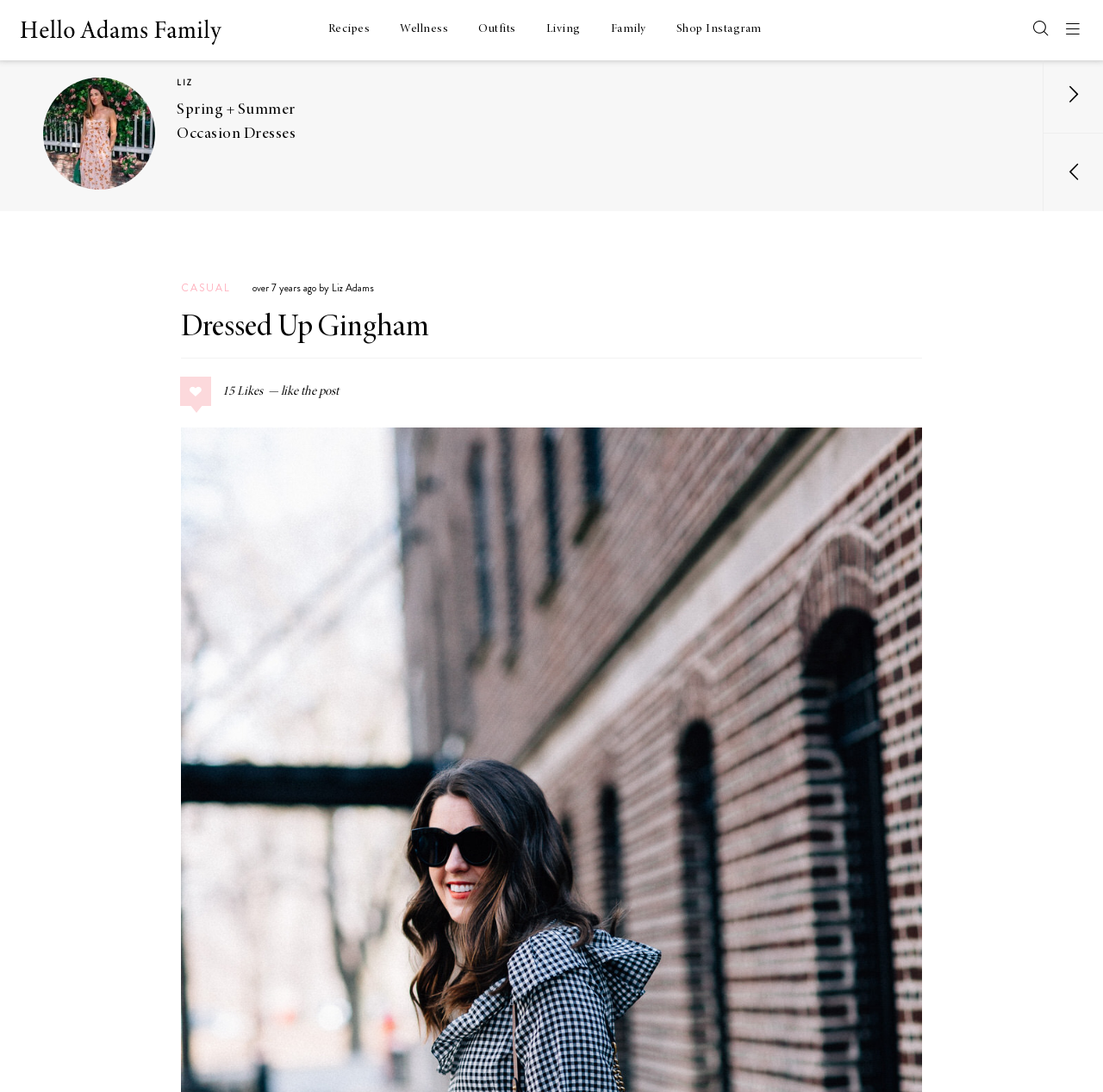Locate the bounding box coordinates of the clickable element to fulfill the following instruction: "View 'Spring + Summer Occasion Dresses'". Provide the coordinates as four float numbers between 0 and 1 in the format [left, top, right, bottom].

[0.16, 0.09, 0.277, 0.135]